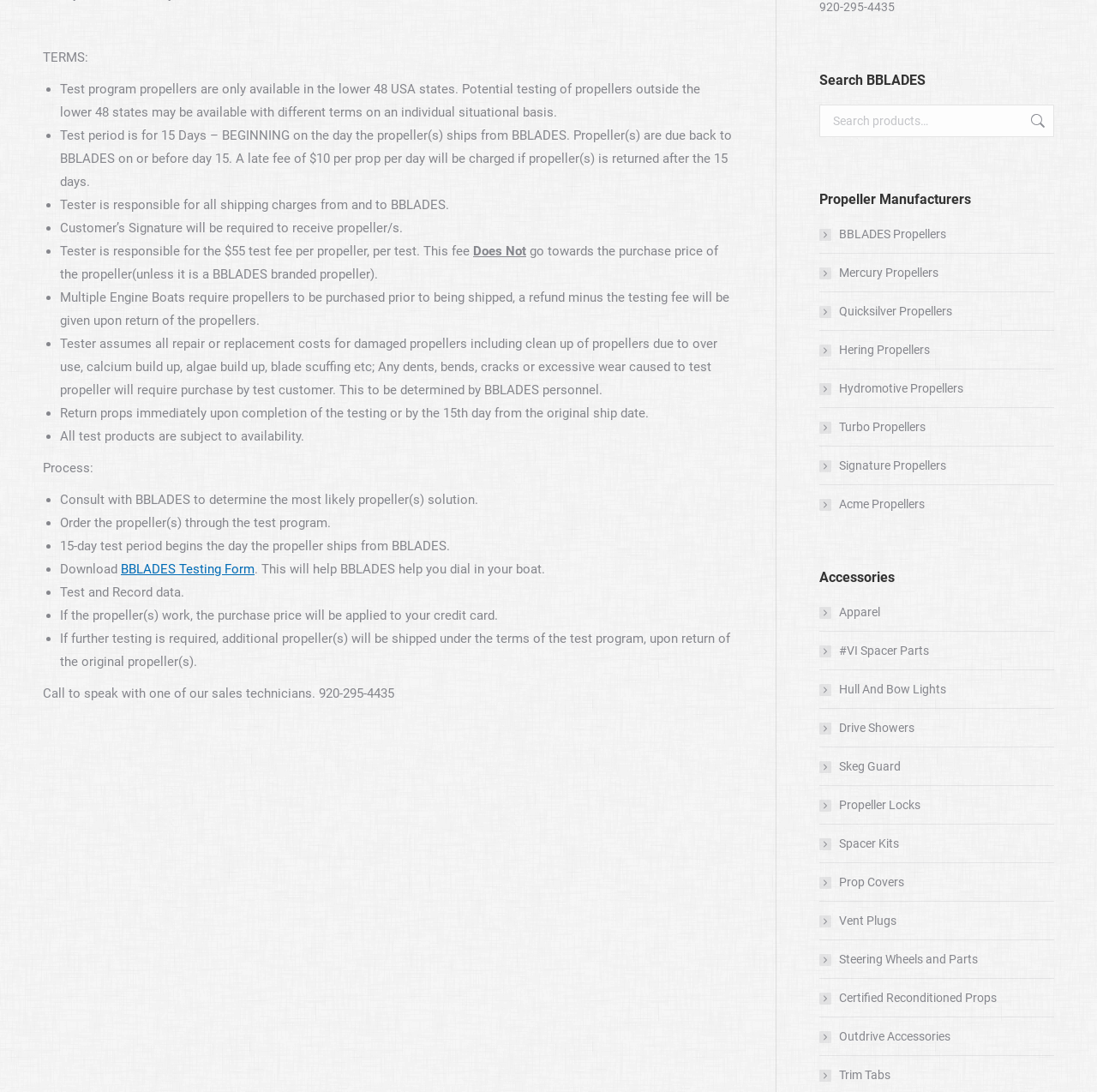Identify the bounding box coordinates of the HTML element based on this description: "Prop Covers".

[0.747, 0.798, 0.824, 0.818]